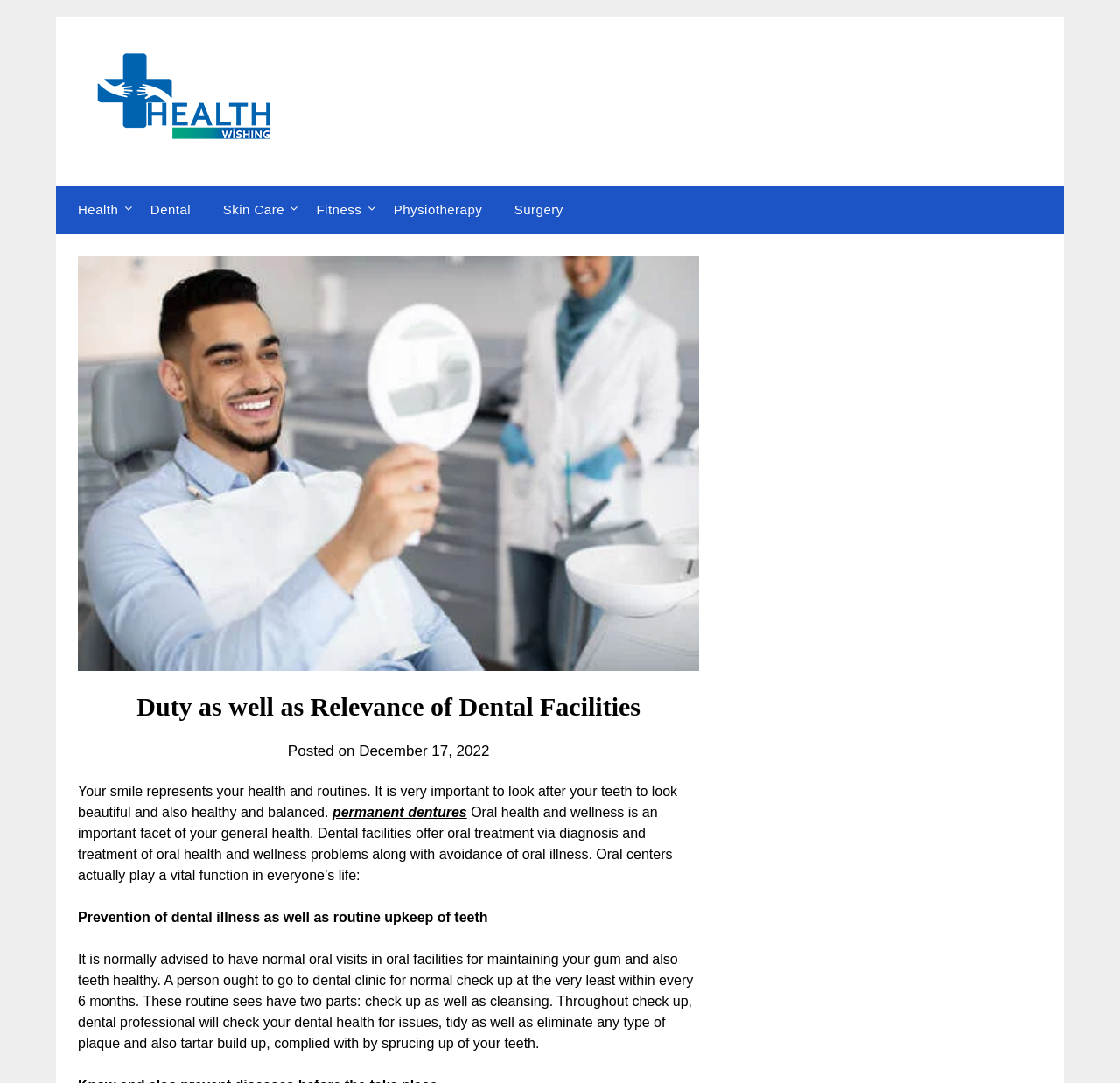Please identify the bounding box coordinates for the region that you need to click to follow this instruction: "Click the 'Physiotherapy' link".

[0.339, 0.172, 0.443, 0.216]